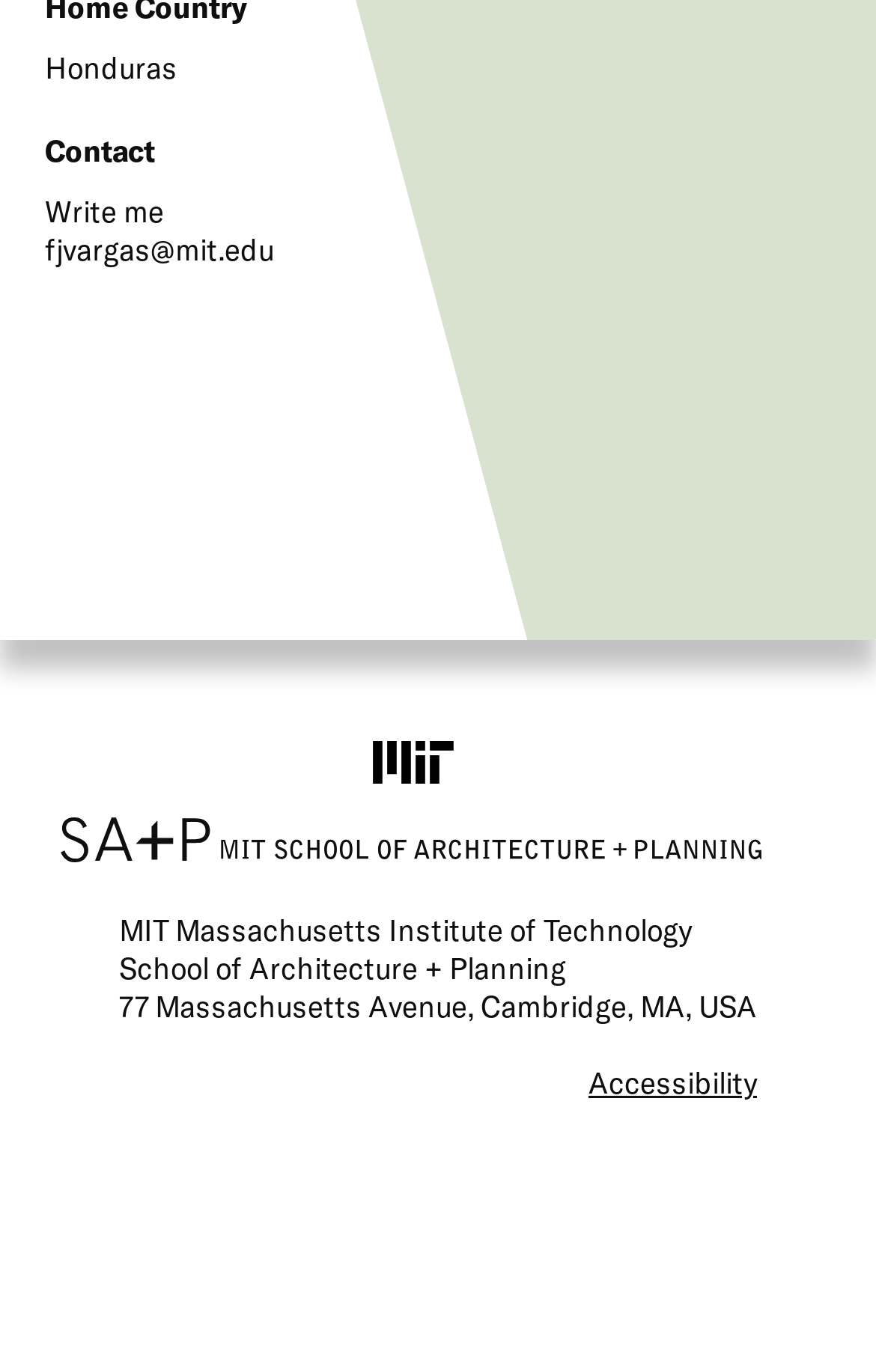What is the address of the institution mentioned on the webpage?
Please answer the question with a detailed response using the information from the screenshot.

The address of the institution '77 Massachusetts Avenue, Cambridge, MA, USA' is mentioned on the webpage, which can be found in the static text element with a bounding box of [0.136, 0.72, 0.864, 0.746].